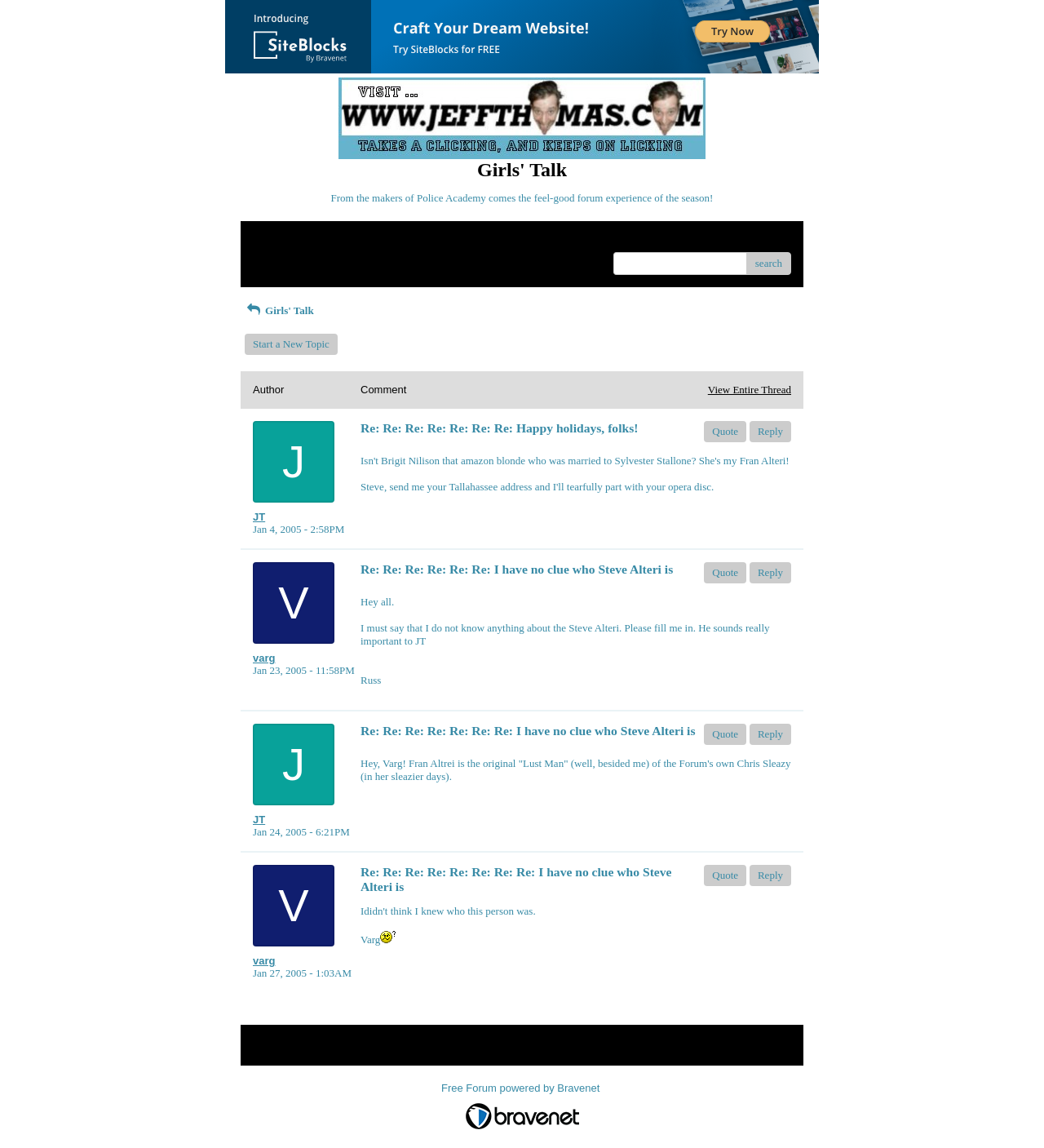Observe the image and answer the following question in detail: Who started the conversation?

By analyzing the conversation thread, I found that the first message was posted by 'JT' at coordinates [0.242, 0.445, 0.344, 0.456], which suggests that JT started the conversation.